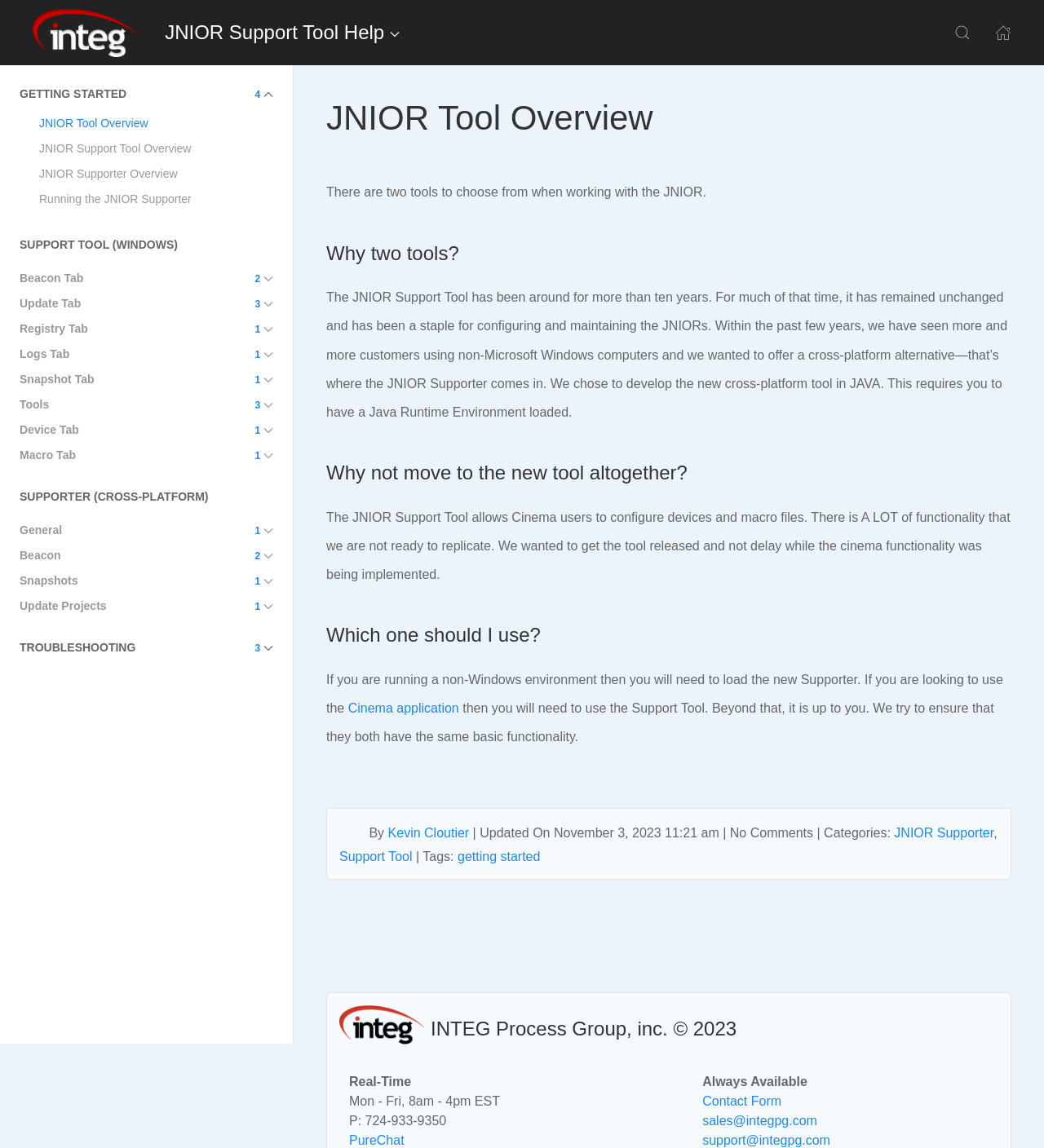Using the details from the image, please elaborate on the following question: How many links are there in the 'GETTING STARTED' section?

In the 'GETTING STARTED' section, there are four links: 'GETTING STARTED 4', 'JNIOR Tool Overview', 'JNIOR Support Tool Overview', and 'JNIOR Supporter Overview'.